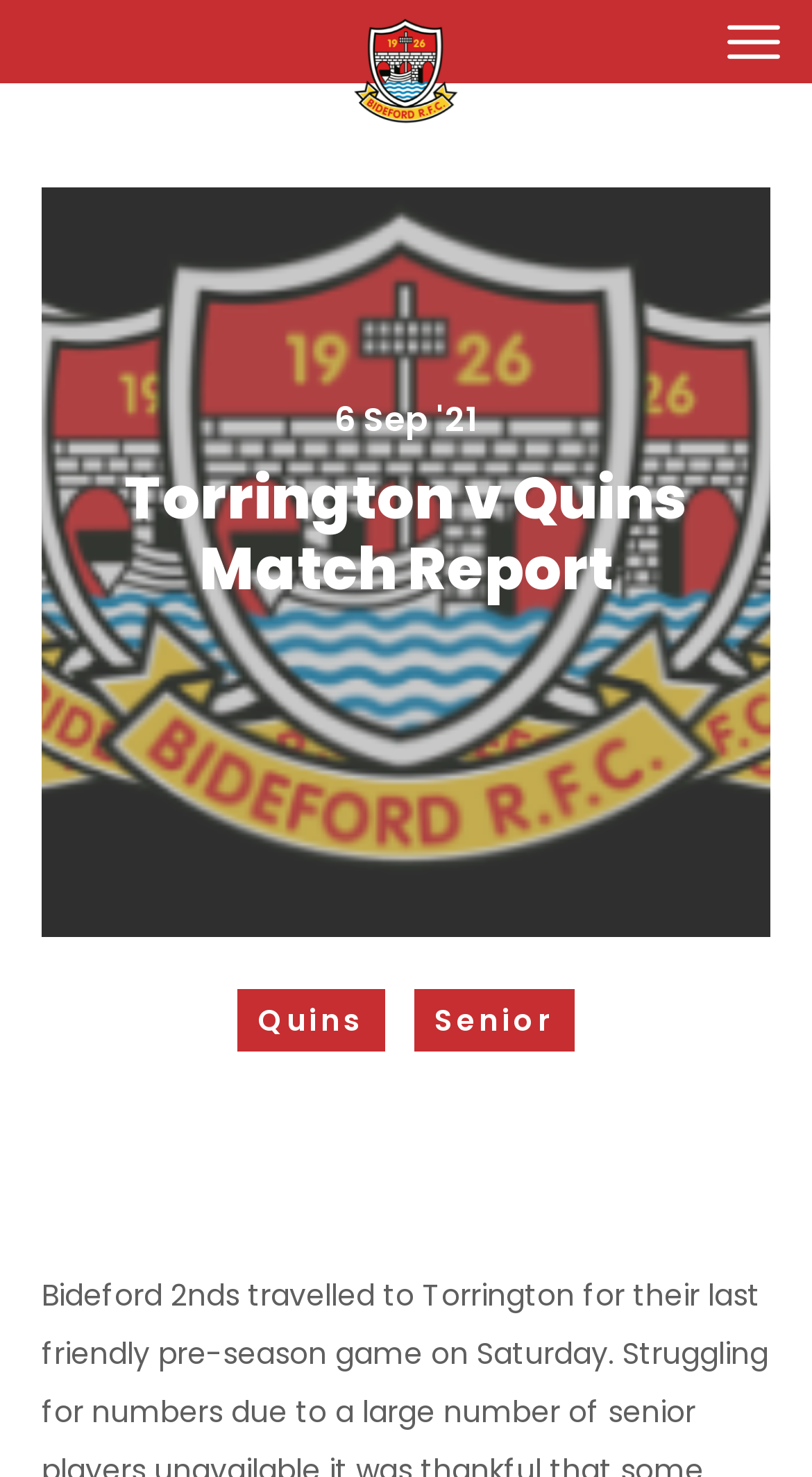Please mark the bounding box coordinates of the area that should be clicked to carry out the instruction: "Read the Torrington v Quins Match Report".

[0.051, 0.314, 0.949, 0.41]